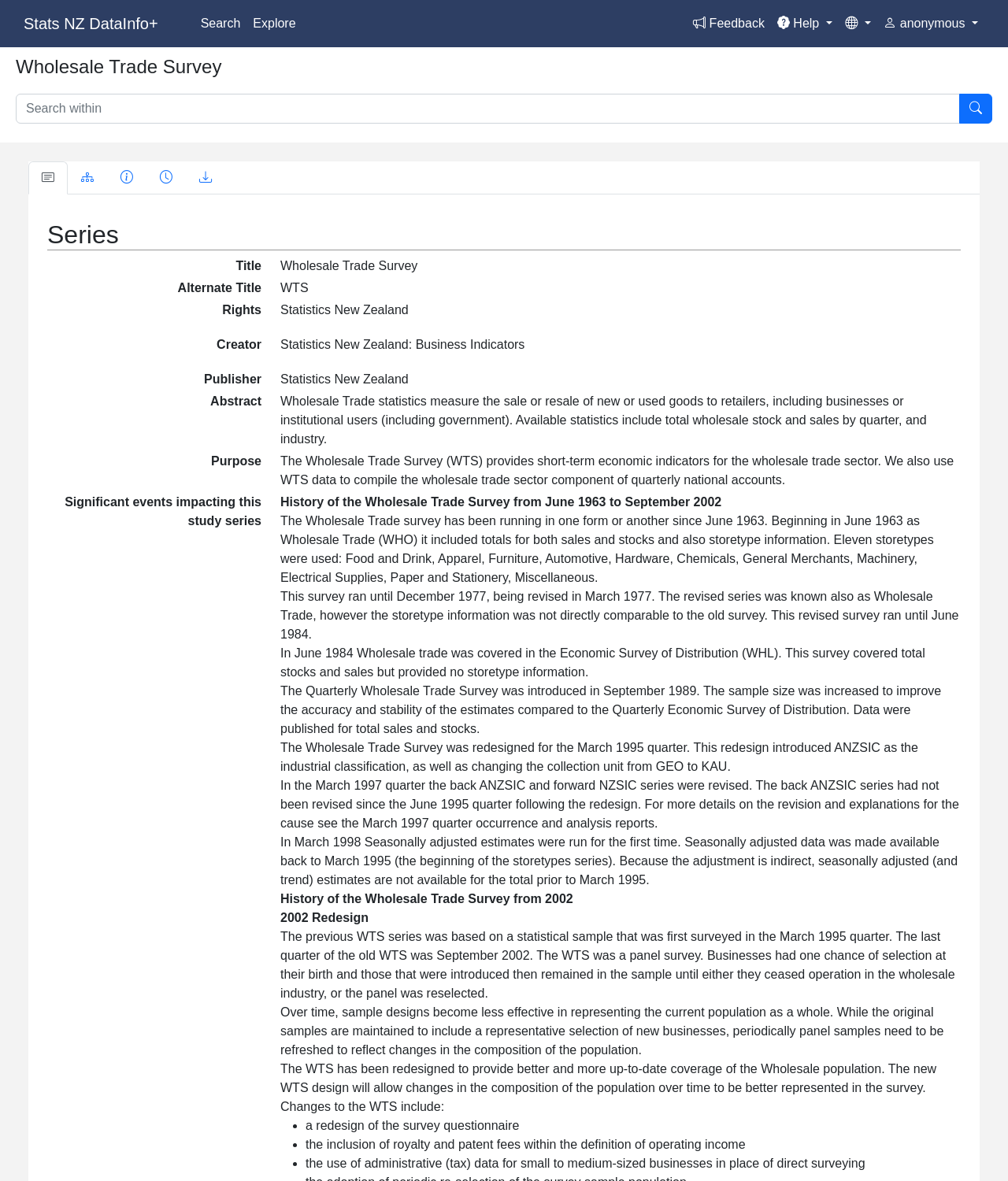For the element described, predict the bounding box coordinates as (top-left x, top-left y, bottom-right x, bottom-right y). All values should be between 0 and 1. Element description: title="Download"

[0.184, 0.137, 0.223, 0.165]